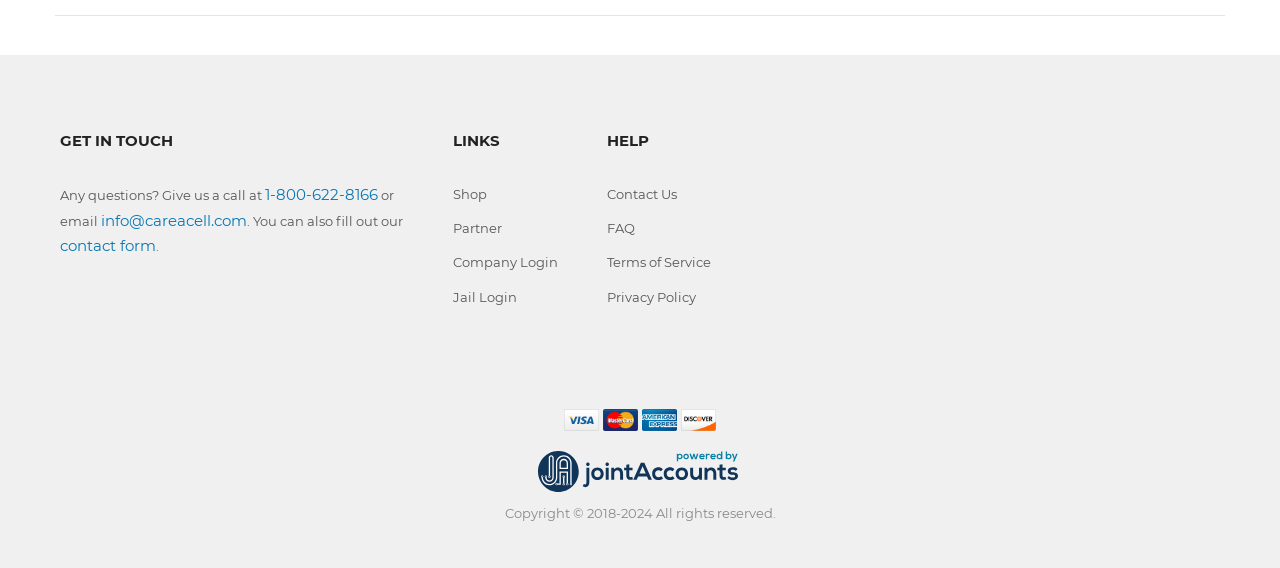Please study the image and answer the question comprehensively:
What are the payment methods accepted?

The payment methods accepted can be inferred from the images of different payment method logos at the bottom of the webpage, which include VISA, MASTERCARD, EXPRESS, and DISCOVER.